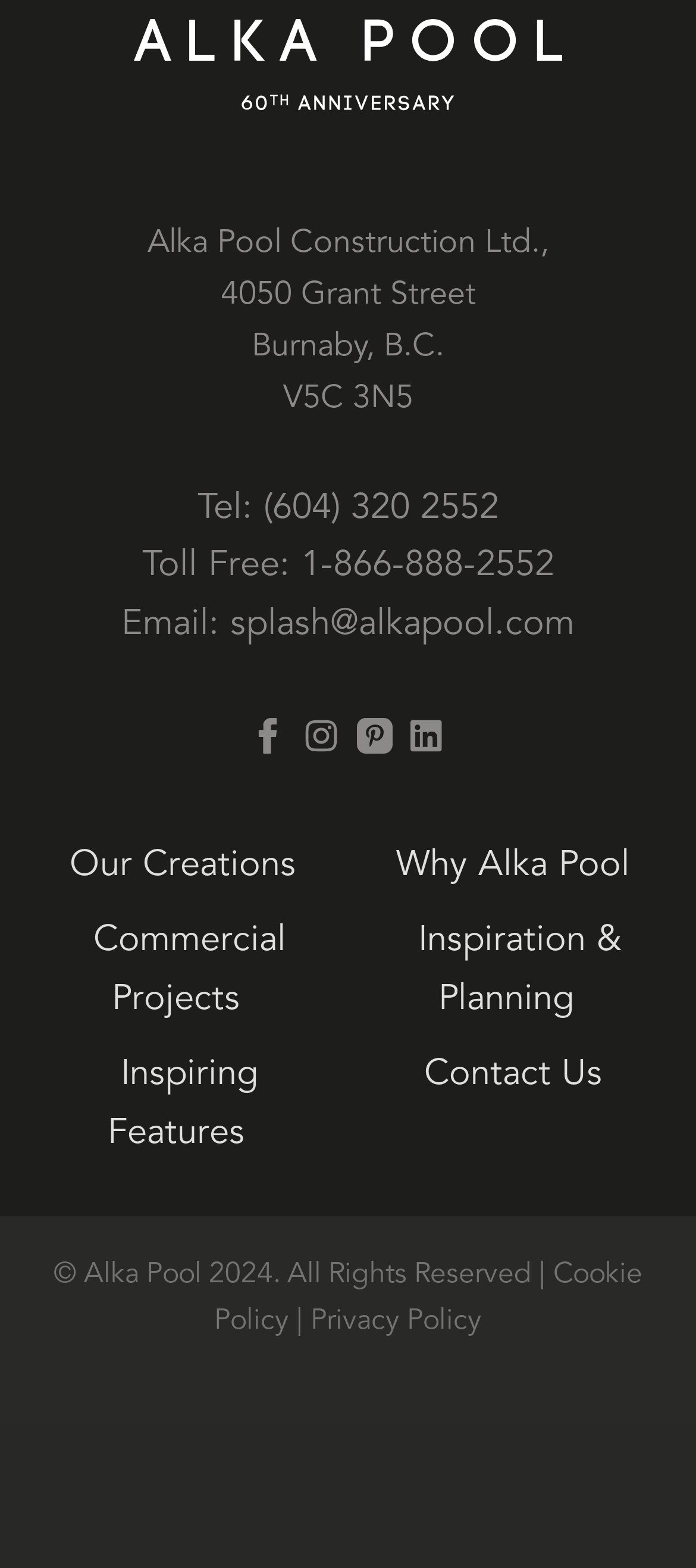Locate the bounding box coordinates of the area to click to fulfill this instruction: "Visit the Facebook page". The bounding box should be presented as four float numbers between 0 and 1, in the order [left, top, right, bottom].

[0.359, 0.451, 0.41, 0.488]